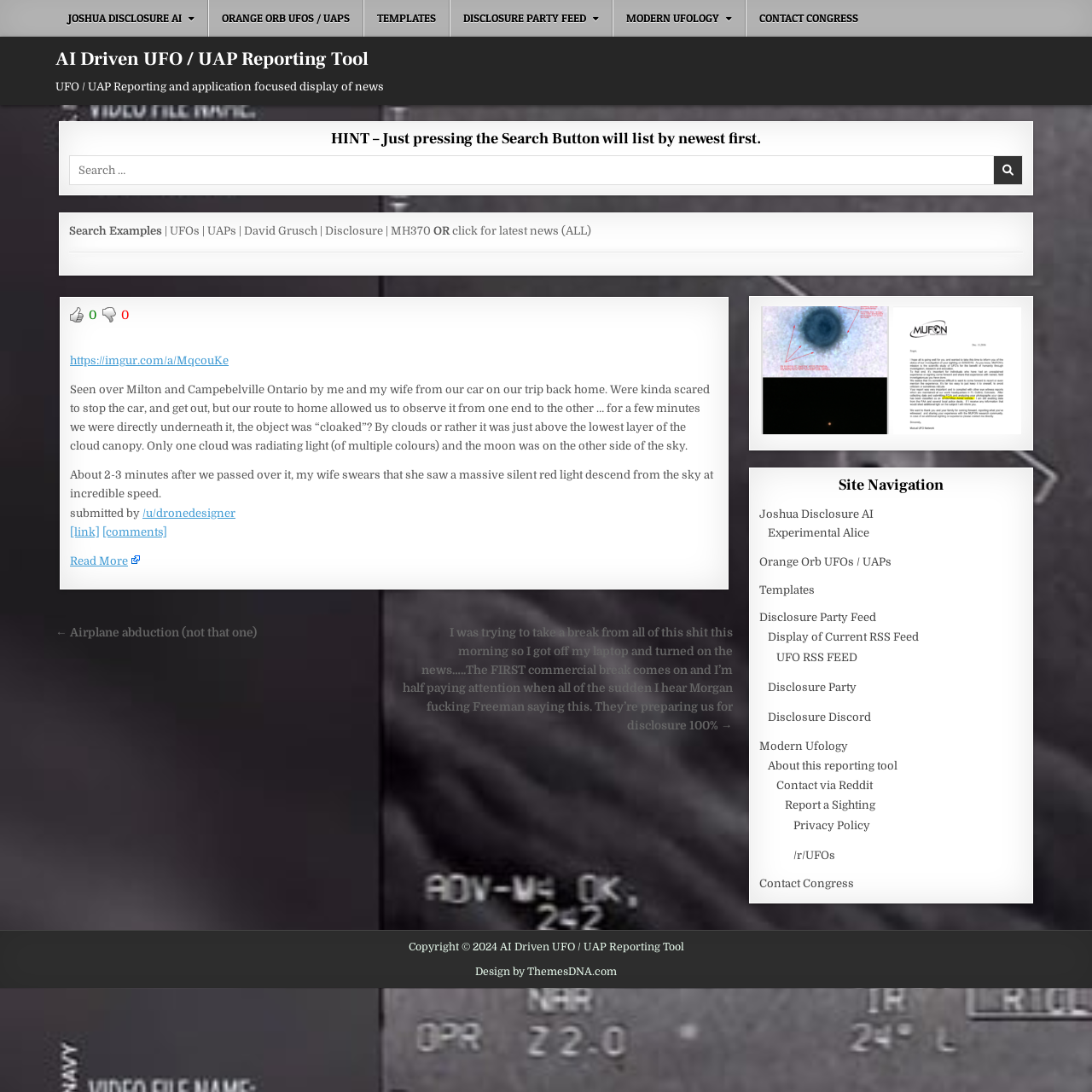Please find and report the bounding box coordinates of the element to click in order to perform the following action: "Click the Instagram link". The coordinates should be expressed as four float numbers between 0 and 1, in the format [left, top, right, bottom].

None